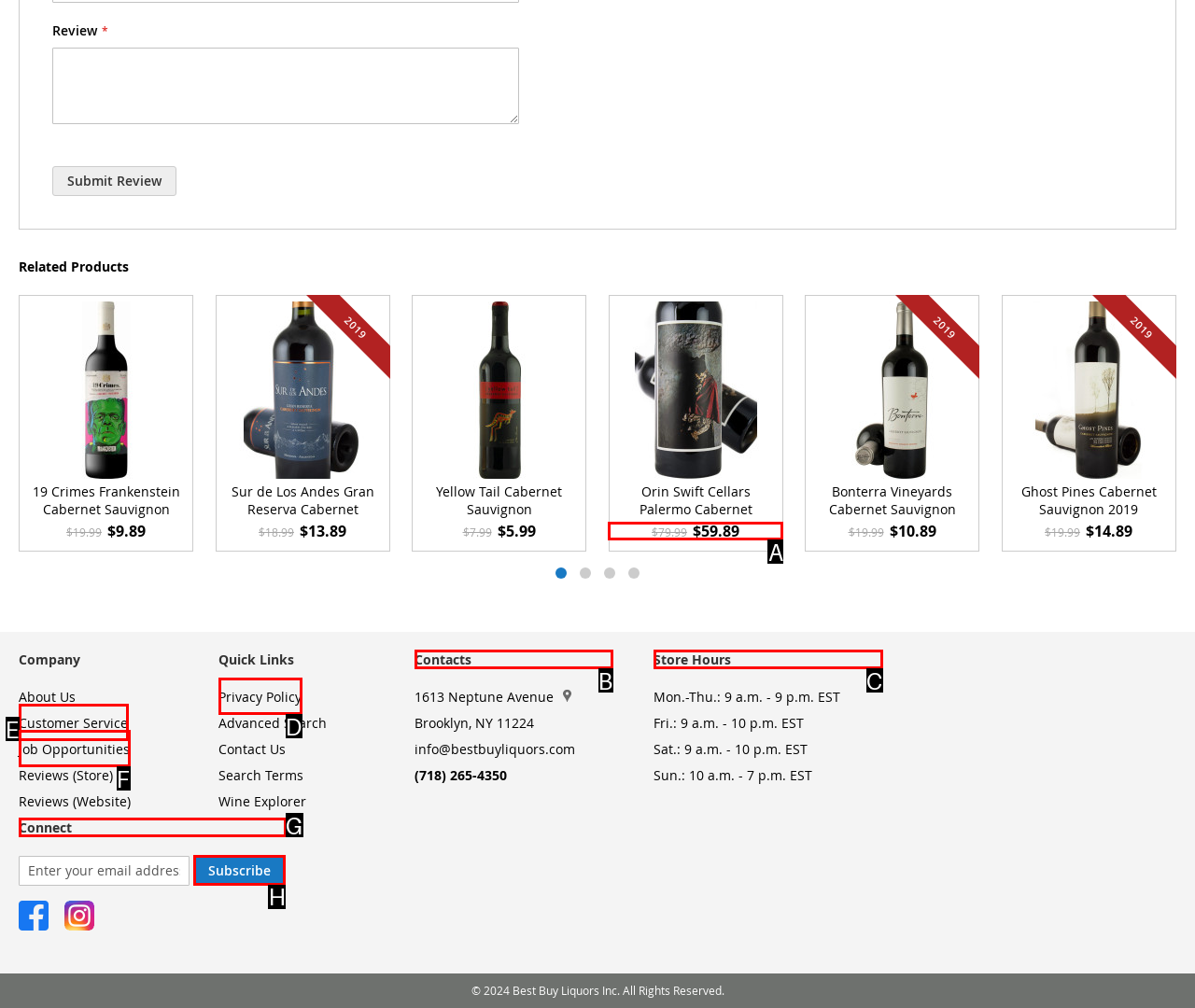Tell me which one HTML element you should click to complete the following task: Subscribe to the newsletter
Answer with the option's letter from the given choices directly.

H